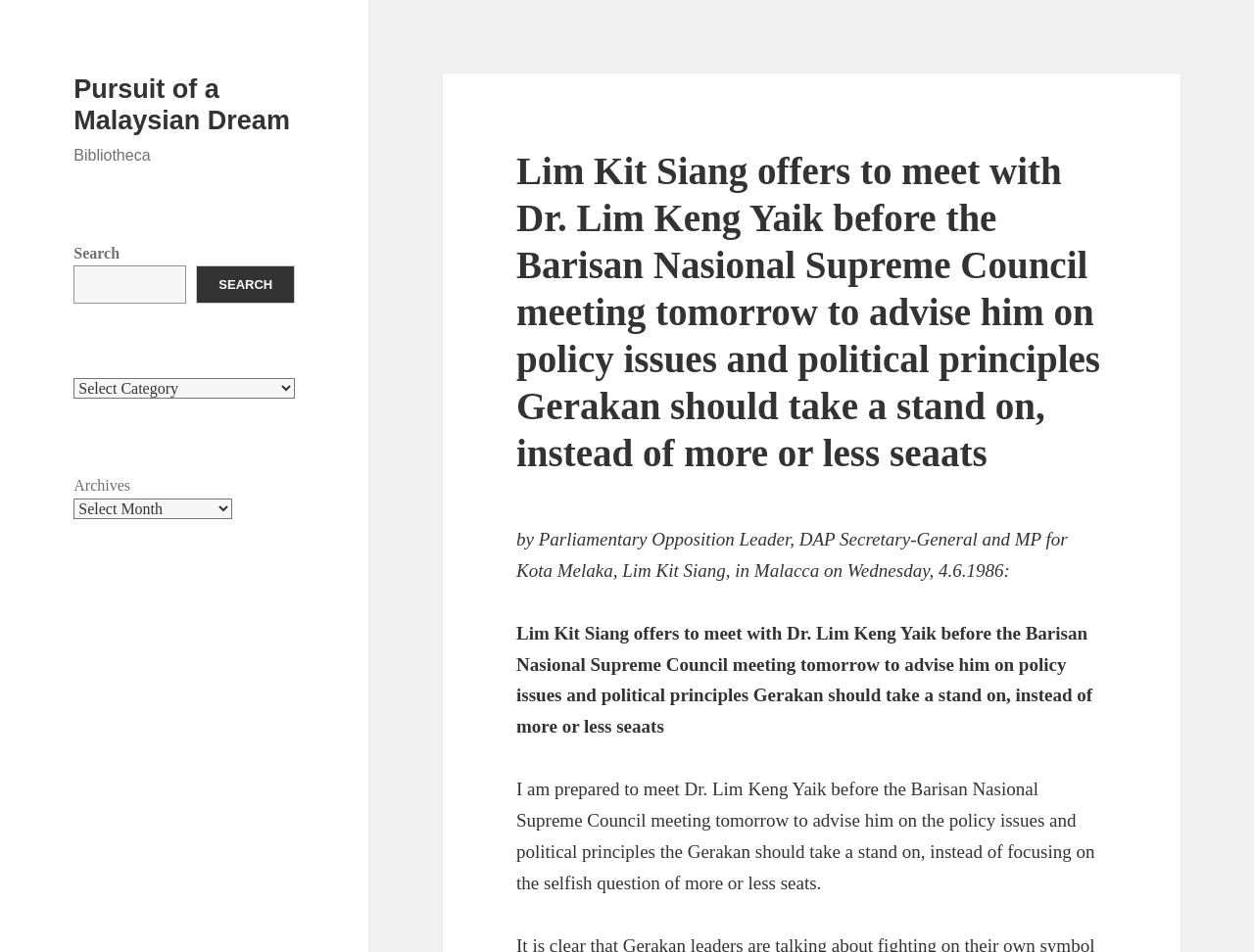What is the date of the statement?
Please analyze the image and answer the question with as much detail as possible.

The date of the statement can be found in the text 'by Parliamentary Opposition Leader, DAP Secretary-General and MP for Kota Melaka, Lim Kit Siang, in Malacca on Wednesday, 4.6.1986:' which indicates that the statement was made on 4.6.1986.